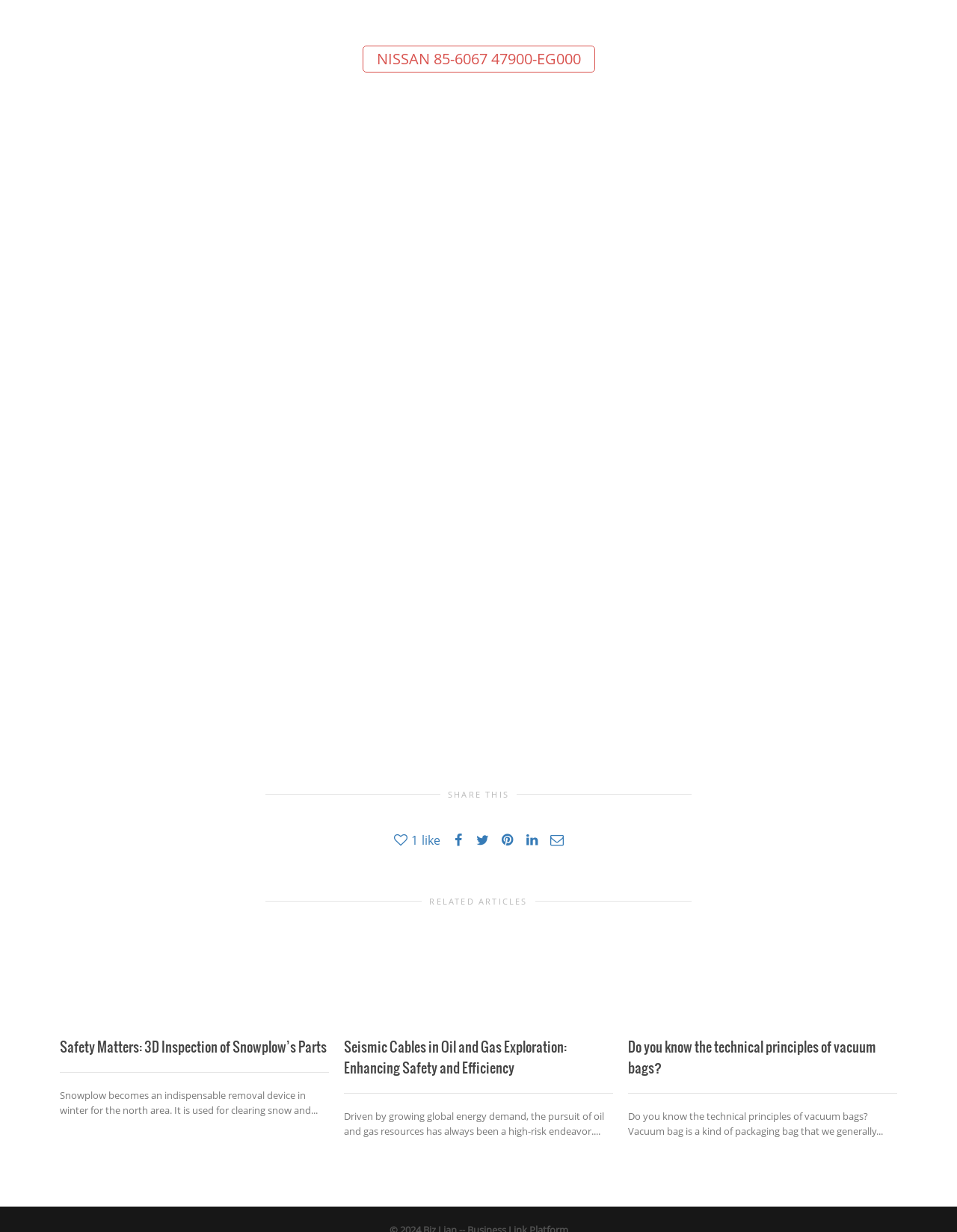What is the purpose of the separator?
Using the image as a reference, give a one-word or short phrase answer.

To separate articles